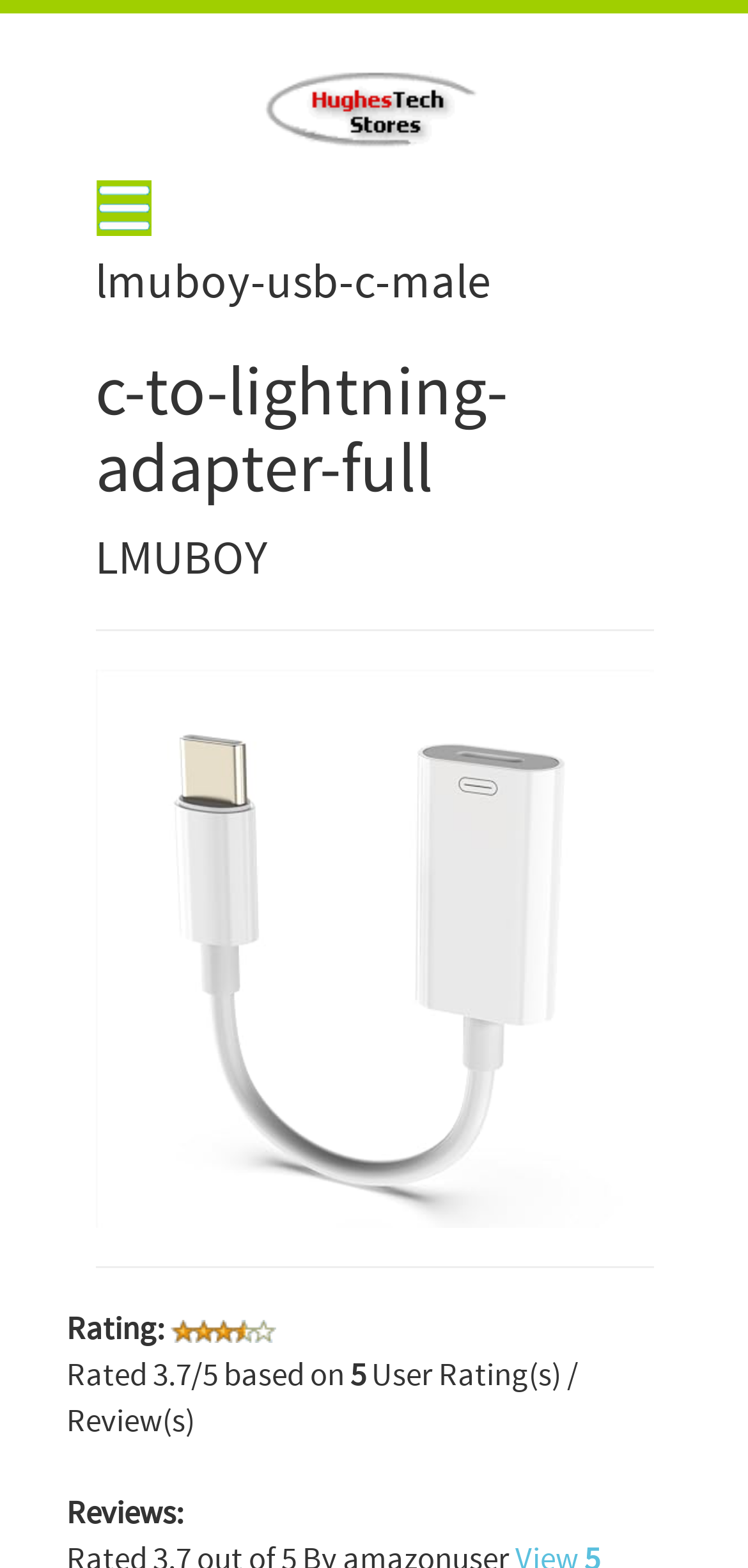Respond to the following question using a concise word or phrase: 
What is the product name?

lmuboy-usb-c-male